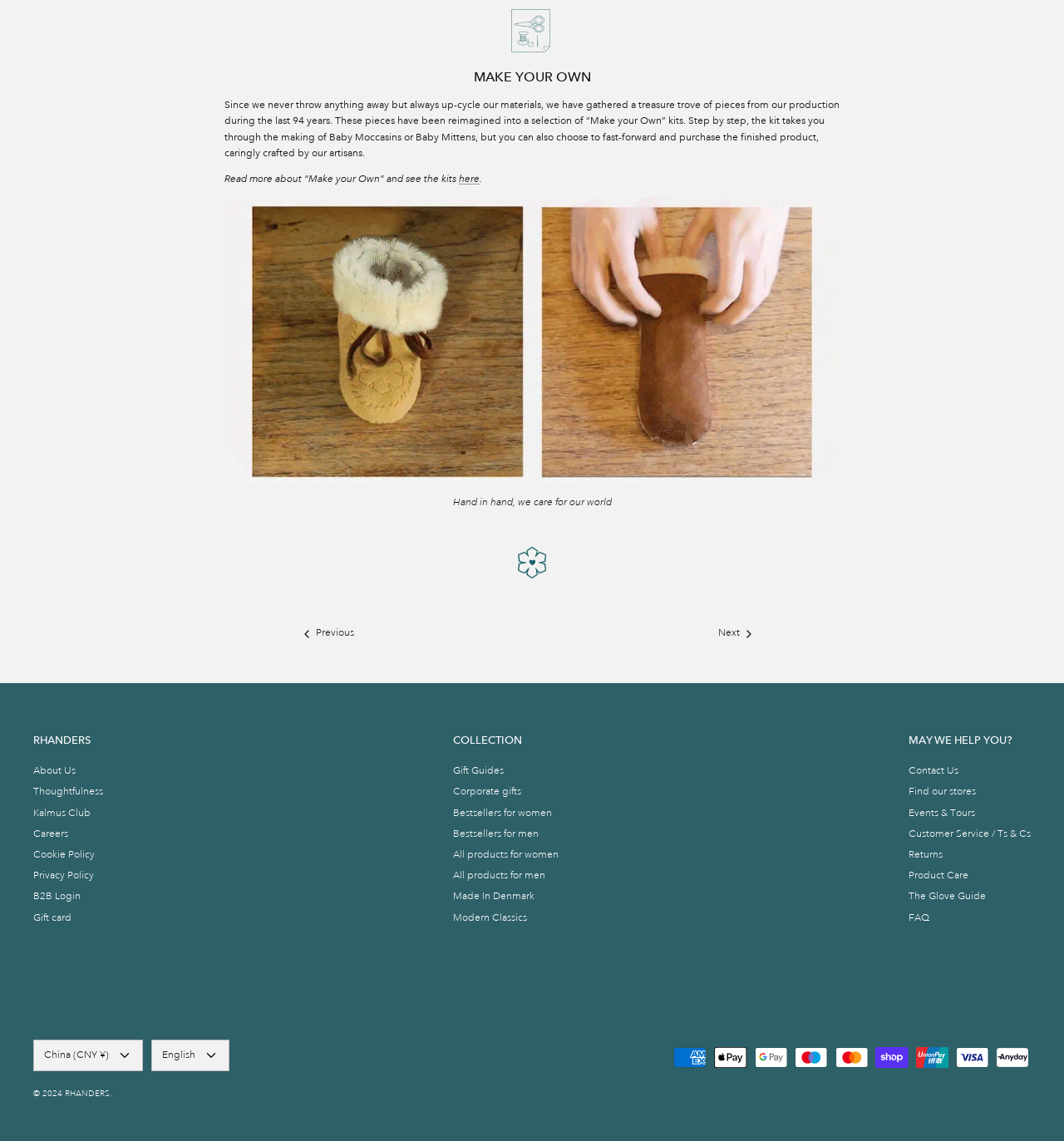What payment methods are accepted on the website?
Based on the image, provide your answer in one word or phrase.

Multiple